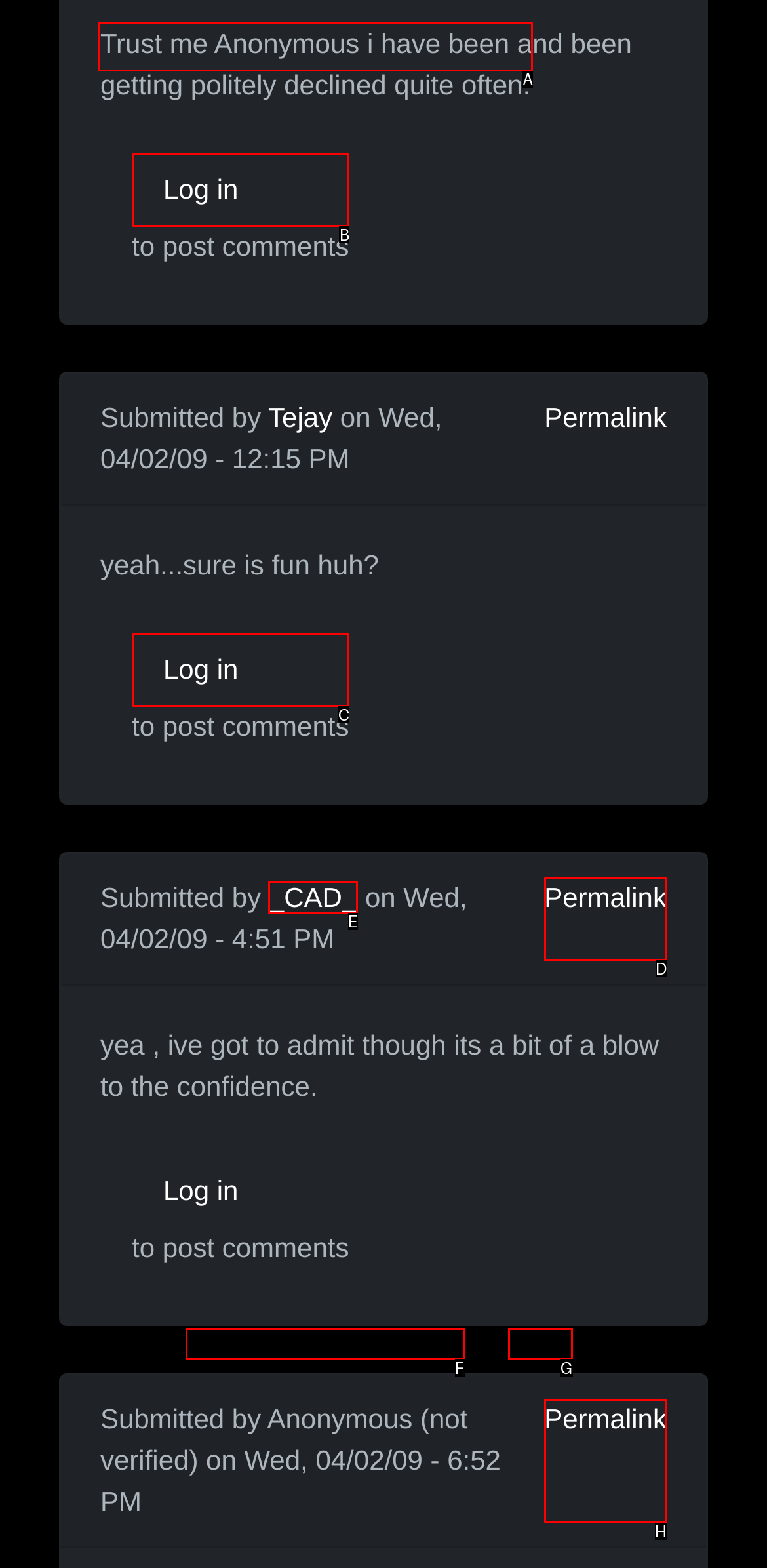Select the correct option based on the description: yeah...sure is fun huh?
Answer directly with the option’s letter.

F